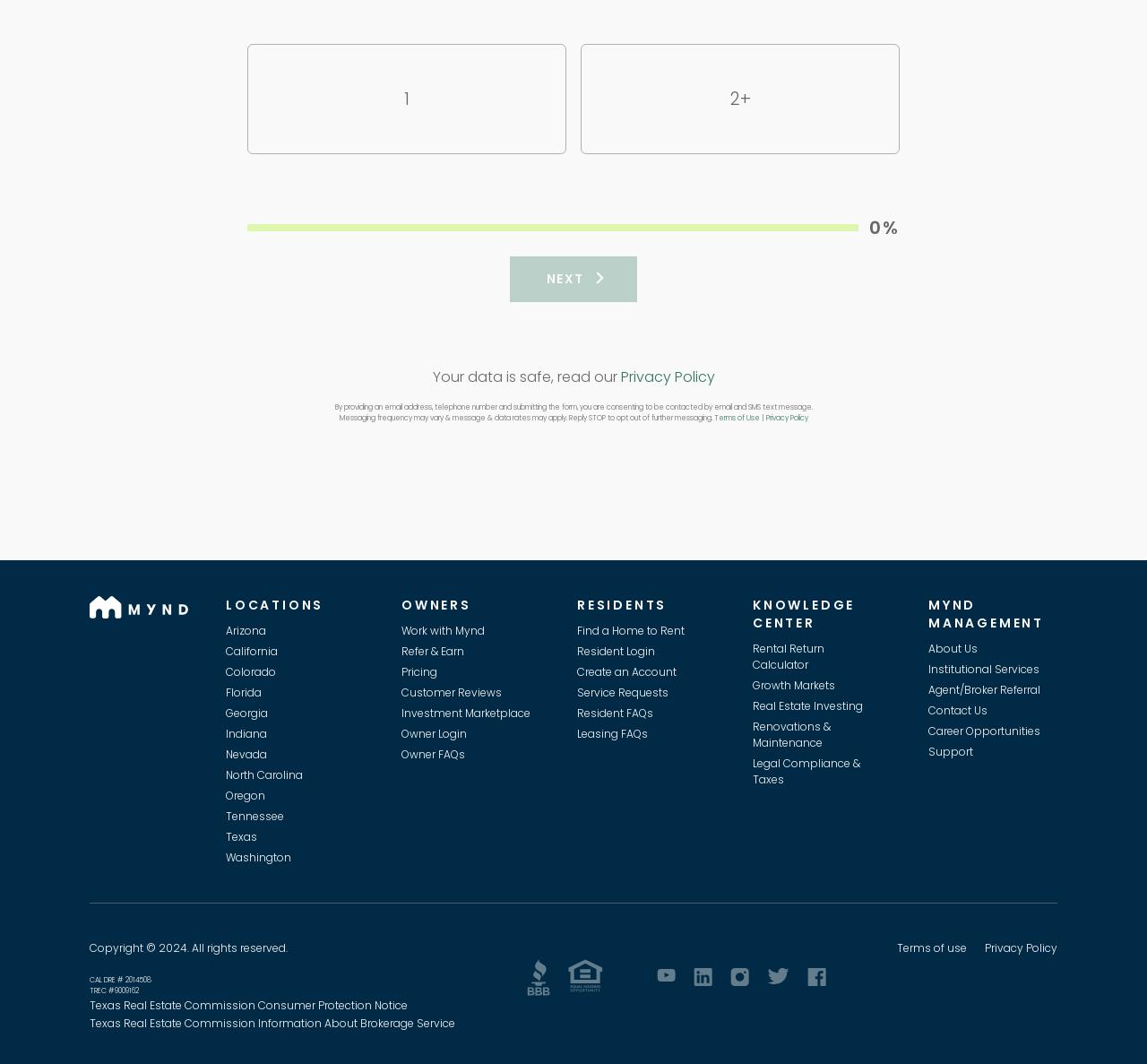Identify the bounding box of the UI element described as follows: "Mynd investor portal". Provide the coordinates as four float numbers in the range of 0 to 1 [left, top, right, bottom].

[0.421, 0.338, 0.546, 0.358]